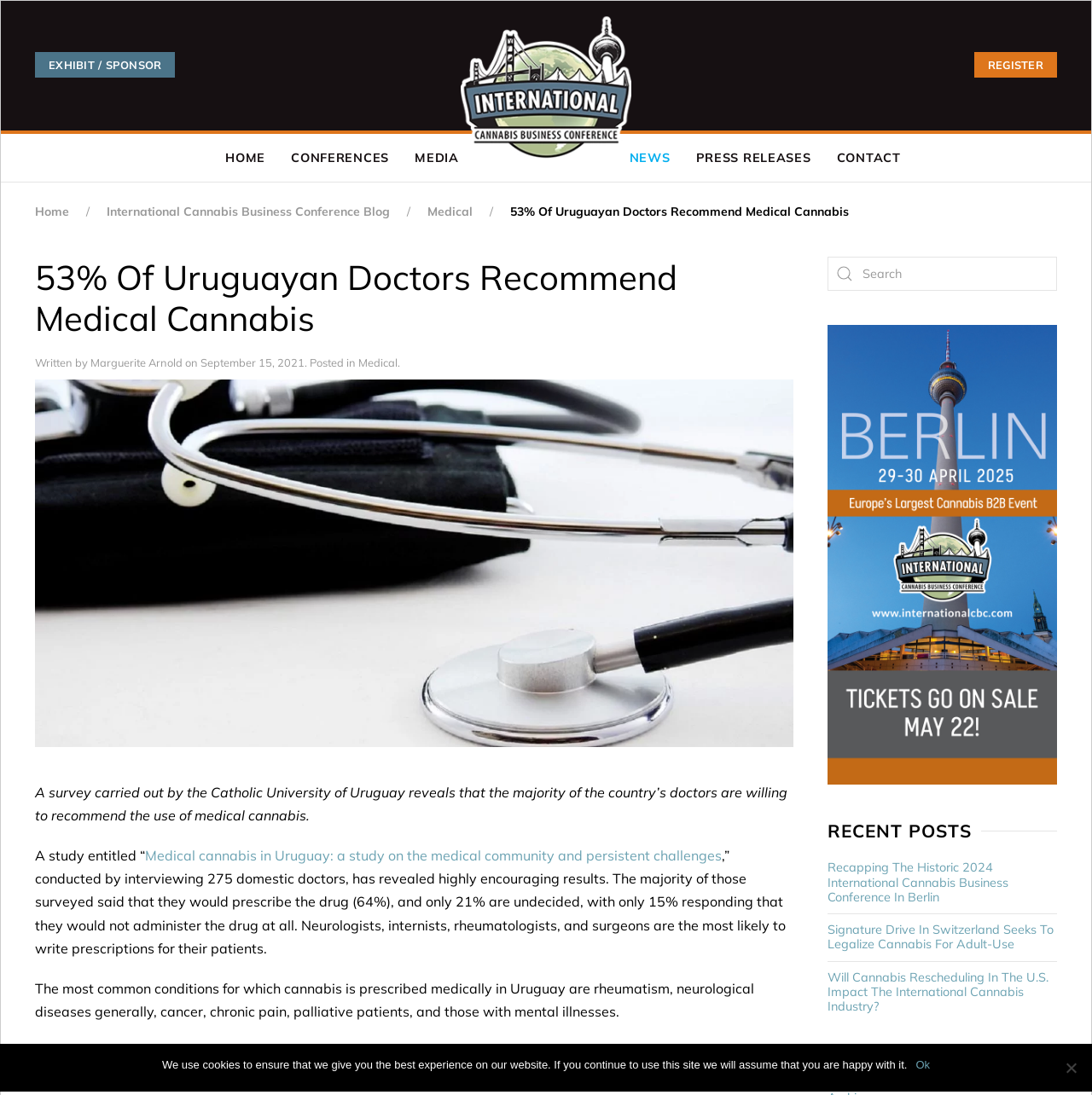Locate the bounding box of the UI element described in the following text: "HOME".

[0.206, 0.122, 0.243, 0.166]